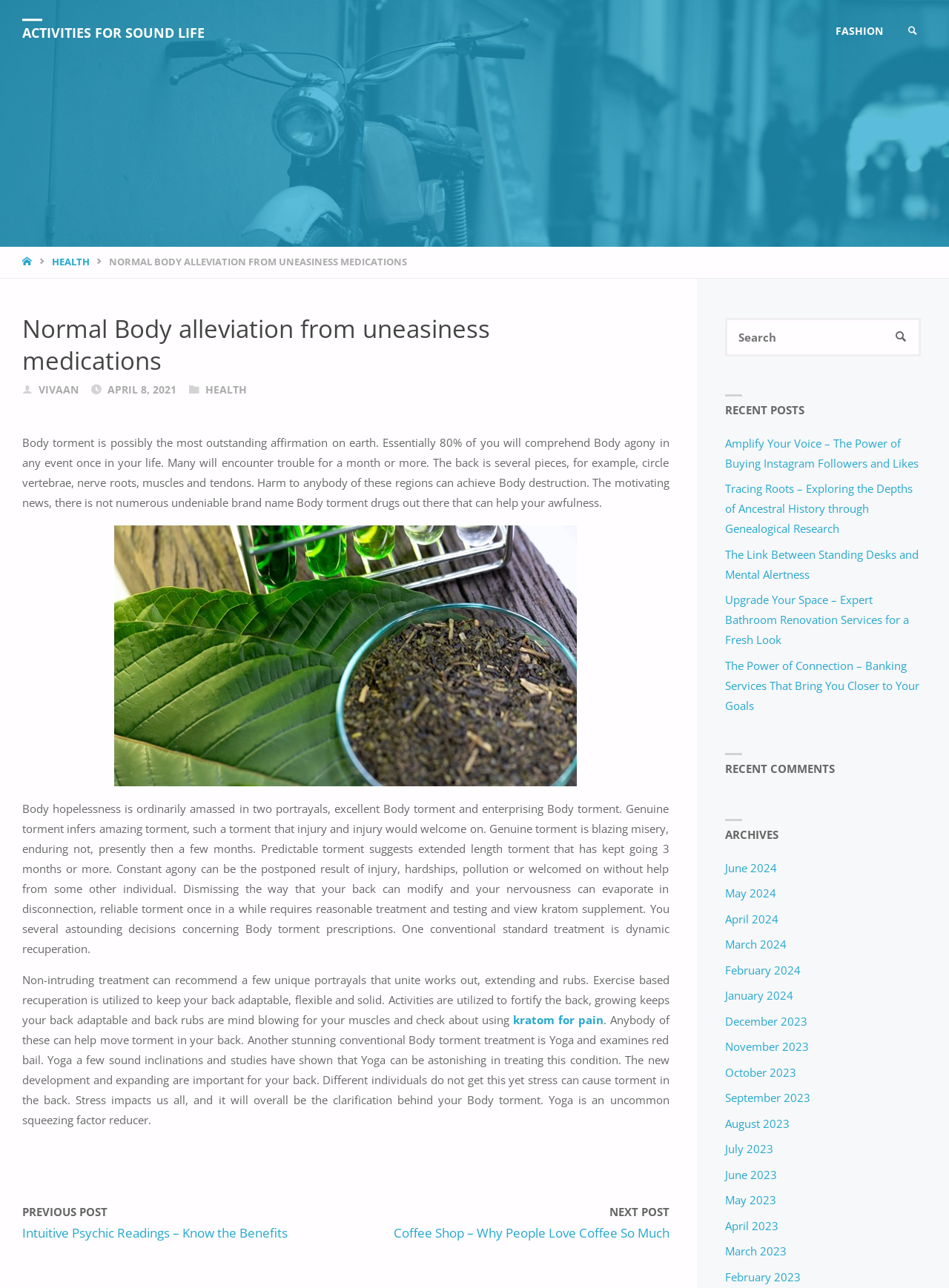Identify and extract the main heading from the webpage.

Normal Body alleviation from uneasiness medications